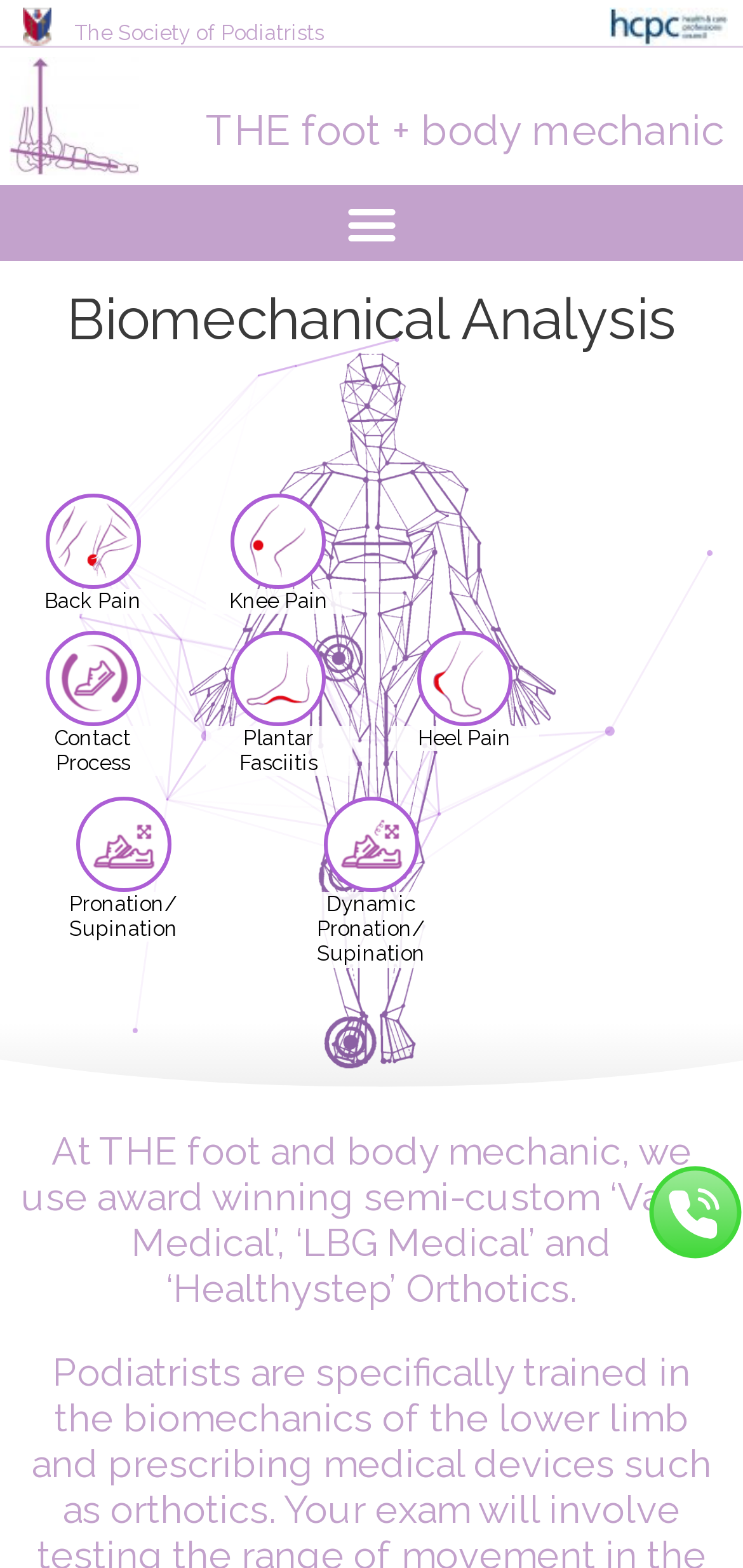How many types of pain are mentioned?
Please answer the question as detailed as possible.

I counted the number of StaticText elements that mention types of pain, including 'Back Pain', 'Knee Pain', 'Heel Pain', 'Plantar Fasciitis', 'Pronation/ Supination', and 'Dynamic Pronation/ Supination'.